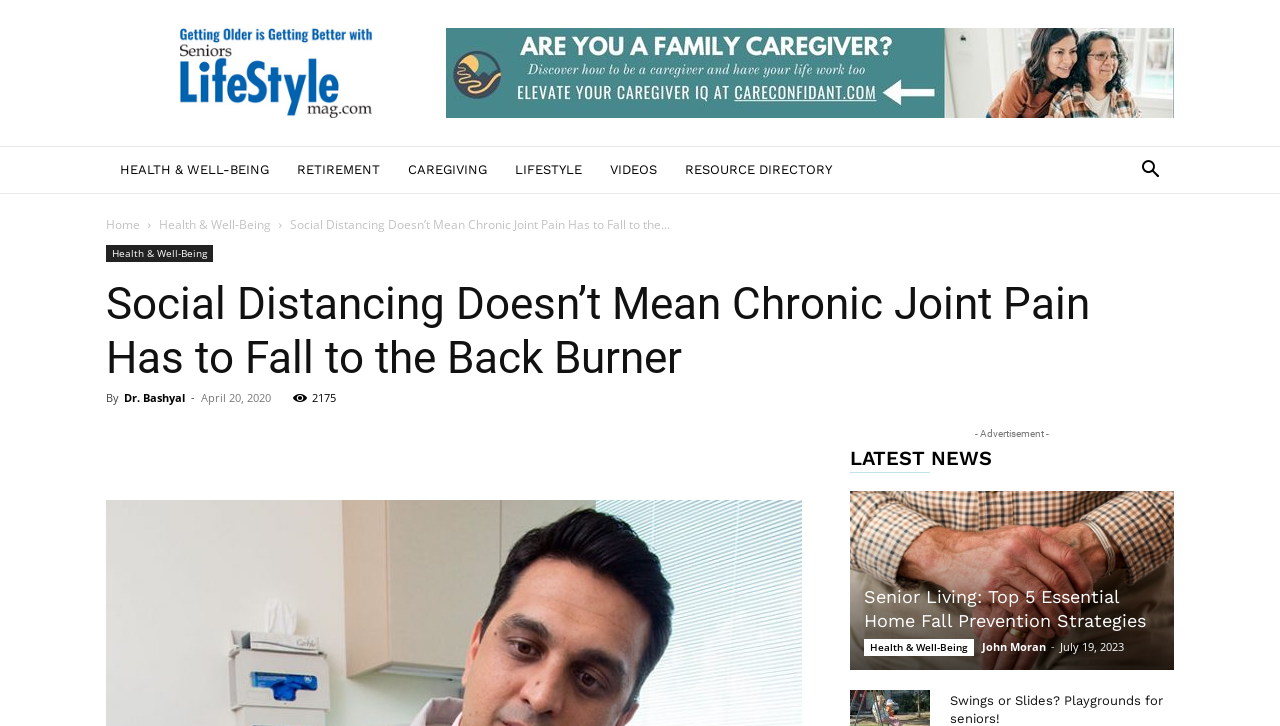Generate a thorough description of the webpage.

This webpage is focused on social distancing and chronic joint pain, with a title "Social Distancing Doesn’t Mean Chronic Joint Pain Has to Fall to the Back Burner". At the top, there is an image with the text "Got aging parents at home?" taking up most of the width. Below the image, there are six links in a row, labeled "HEALTH & WELL-BEING", "RETIREMENT", "CAREGIVING", "LIFESTYLE", "VIDEOS", and "RESOURCE DIRECTORY". 

To the right of these links, there is a search button. Below the search button, there are three links: "Home", "Health & Well-Being", and a title that matches the webpage title. 

The main content of the webpage starts with a header that repeats the title, followed by the author's name "Dr. Bashyal" and the publication date "April 20, 2020". Below this, there are six social media links and a view count "2175". 

The main article is not explicitly described in the accessibility tree, but it is likely to be a text-based article given the context. 

To the right of the main article, there is an advertisement section with the text "- Advertisement -". 

Below the main article, there is a section labeled "LATEST NEWS" with three news articles. The first article is about "Fall Prevention" and has an image associated with it. The second article is titled "Senior Living: Top 5 Essential Home Fall Prevention Strategies" and also has a link to the article. The third article is labeled "Health & Well-Being" and has an author "John Moran" and a publication date "July 19, 2023".